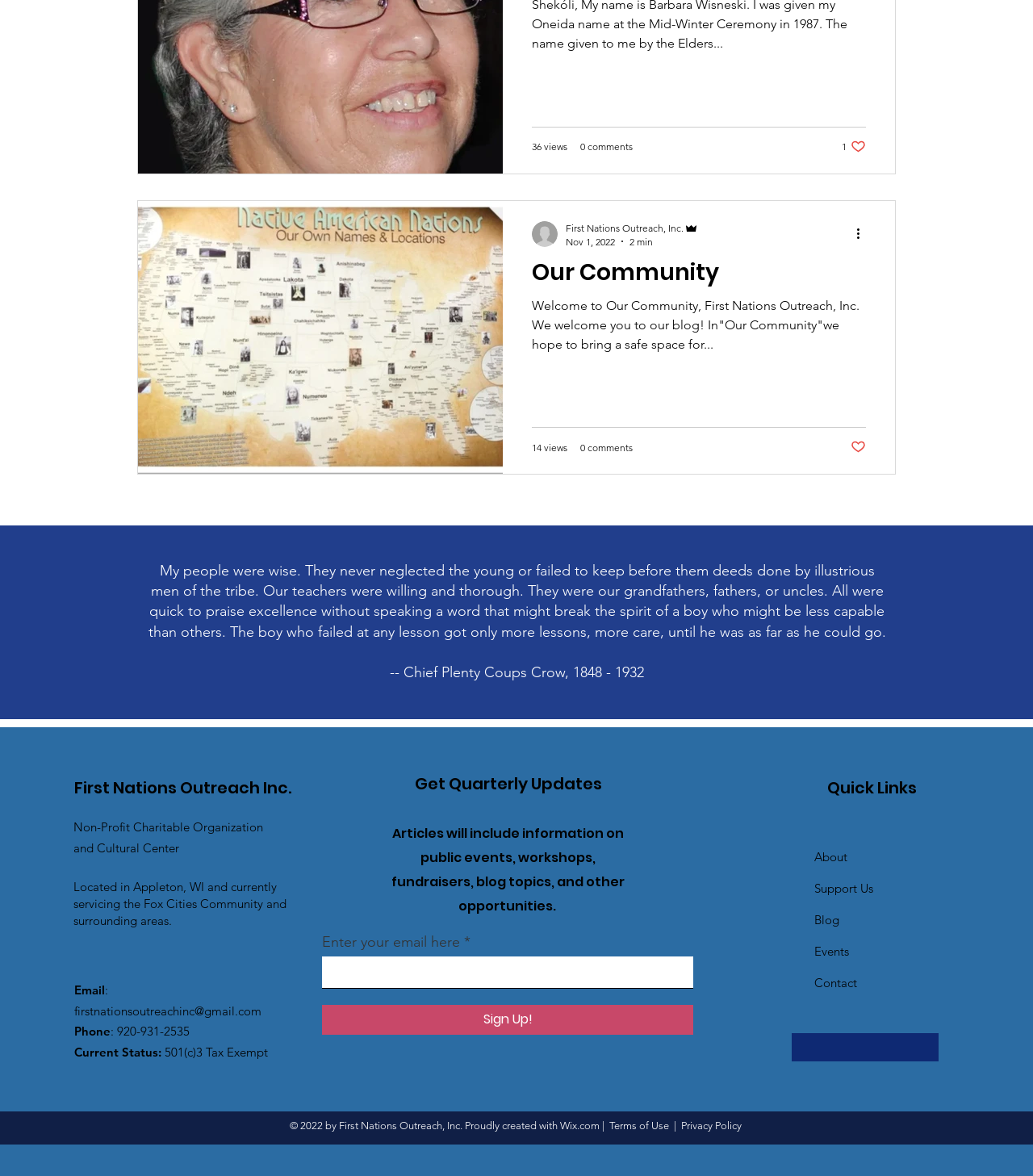Give a one-word or short-phrase answer to the following question: 
What is the email address to contact the organization?

firstnationsoutreachinc@gmail.com